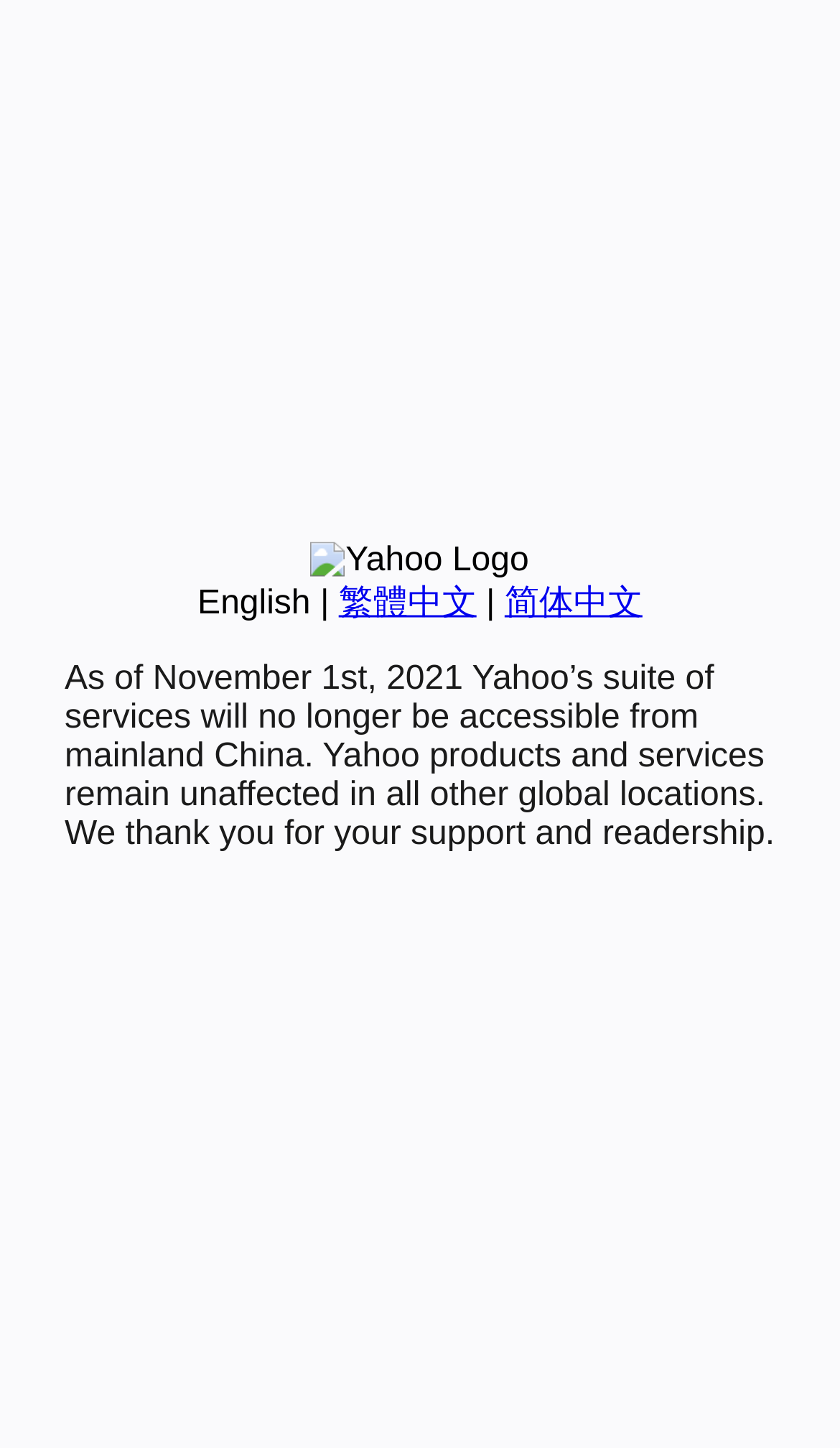Find the bounding box of the UI element described as: "简体中文". The bounding box coordinates should be given as four float values between 0 and 1, i.e., [left, top, right, bottom].

[0.601, 0.404, 0.765, 0.429]